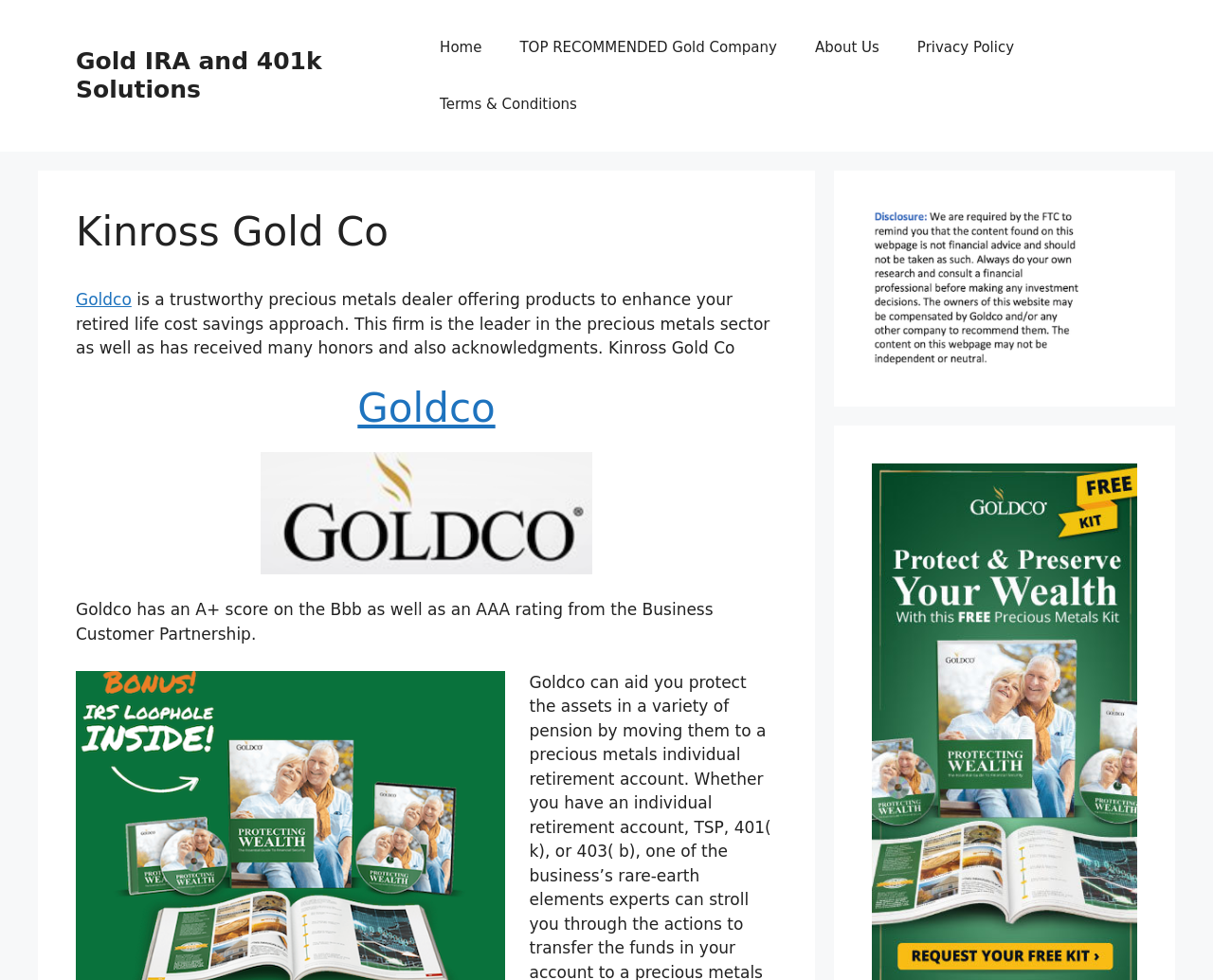Determine and generate the text content of the webpage's headline.

Kinross Gold Co